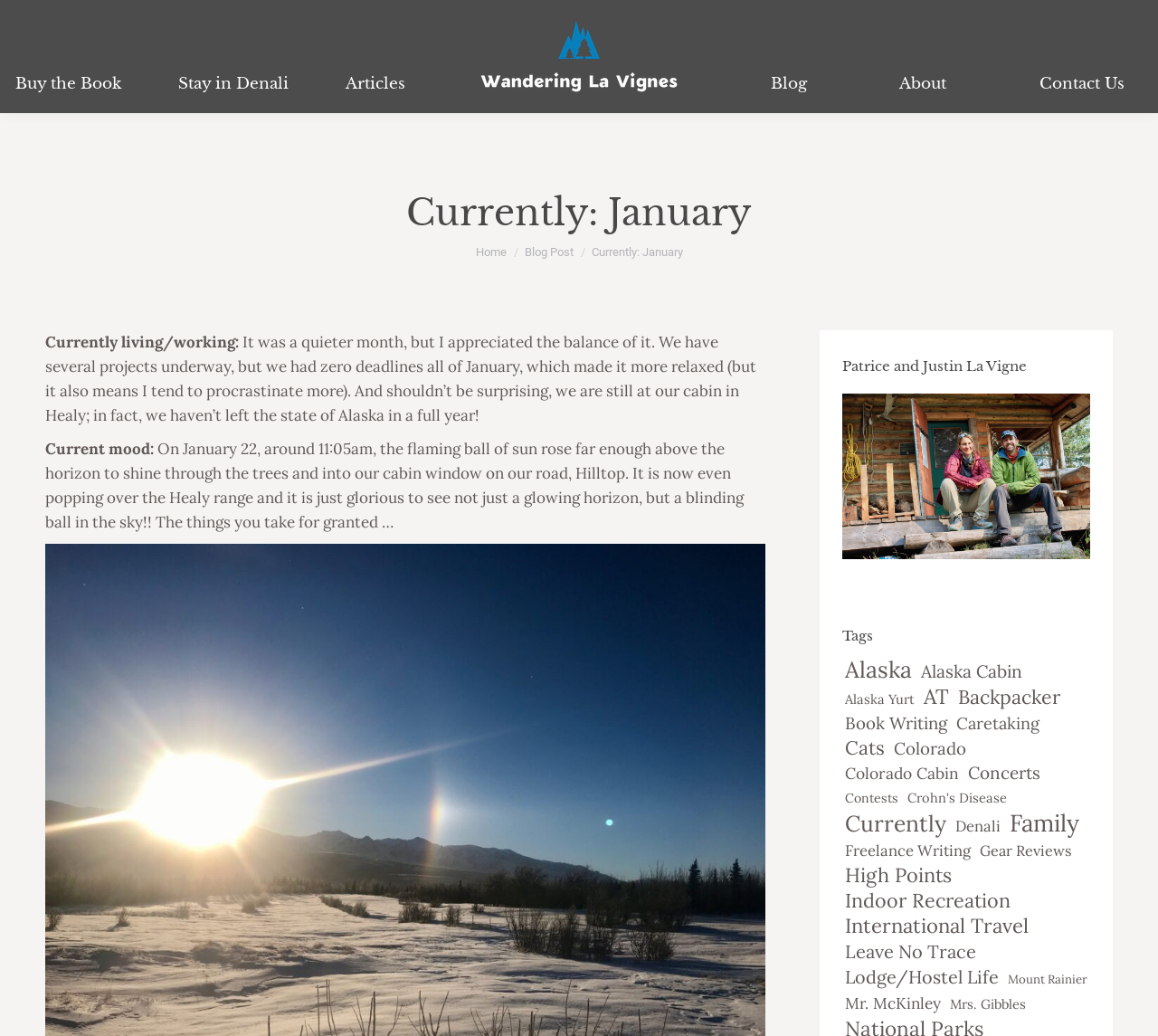Kindly determine the bounding box coordinates of the area that needs to be clicked to fulfill this instruction: "Read the 'Currently: January' blog post".

[0.511, 0.236, 0.589, 0.249]